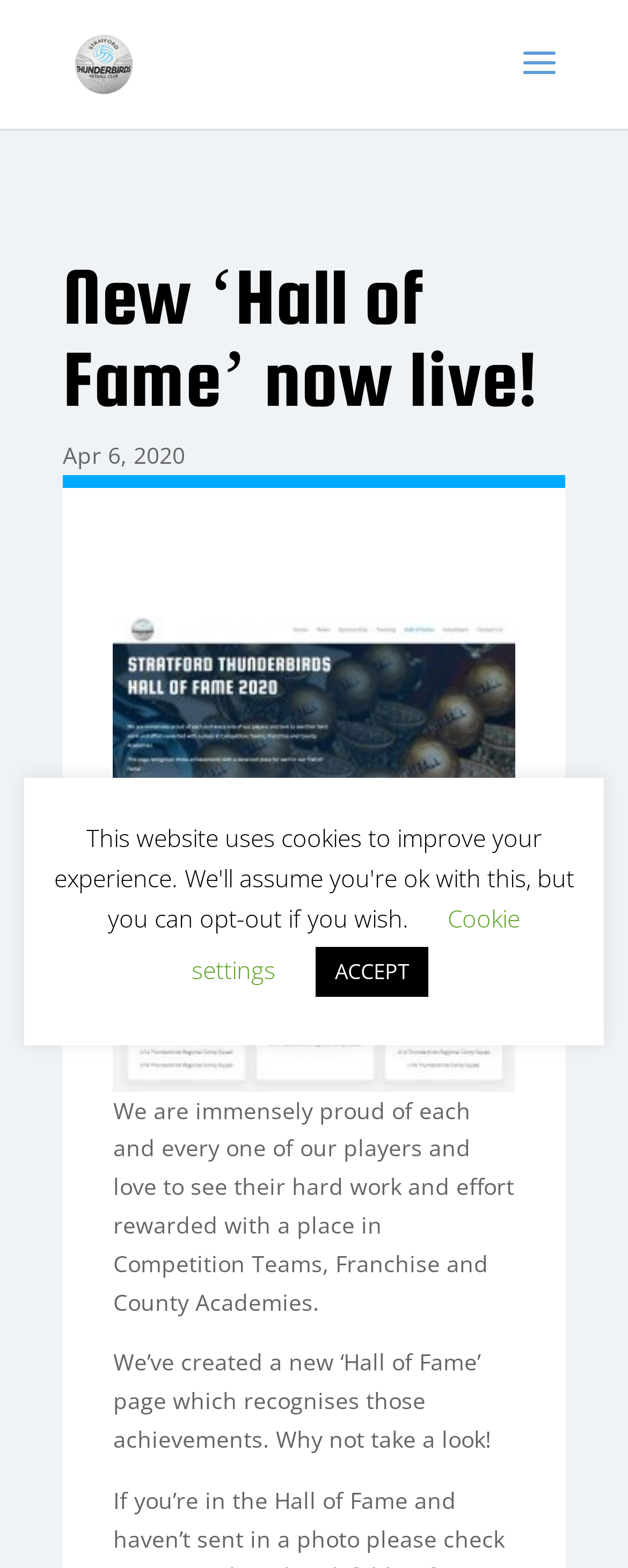Use the details in the image to answer the question thoroughly: 
What type of image is on the webpage?

I found an image element with the bounding box coordinates [0.11, 0.019, 0.221, 0.063] and the description 'Stratford Thunderbirds Netball Club', which suggests that it is the club's logo.